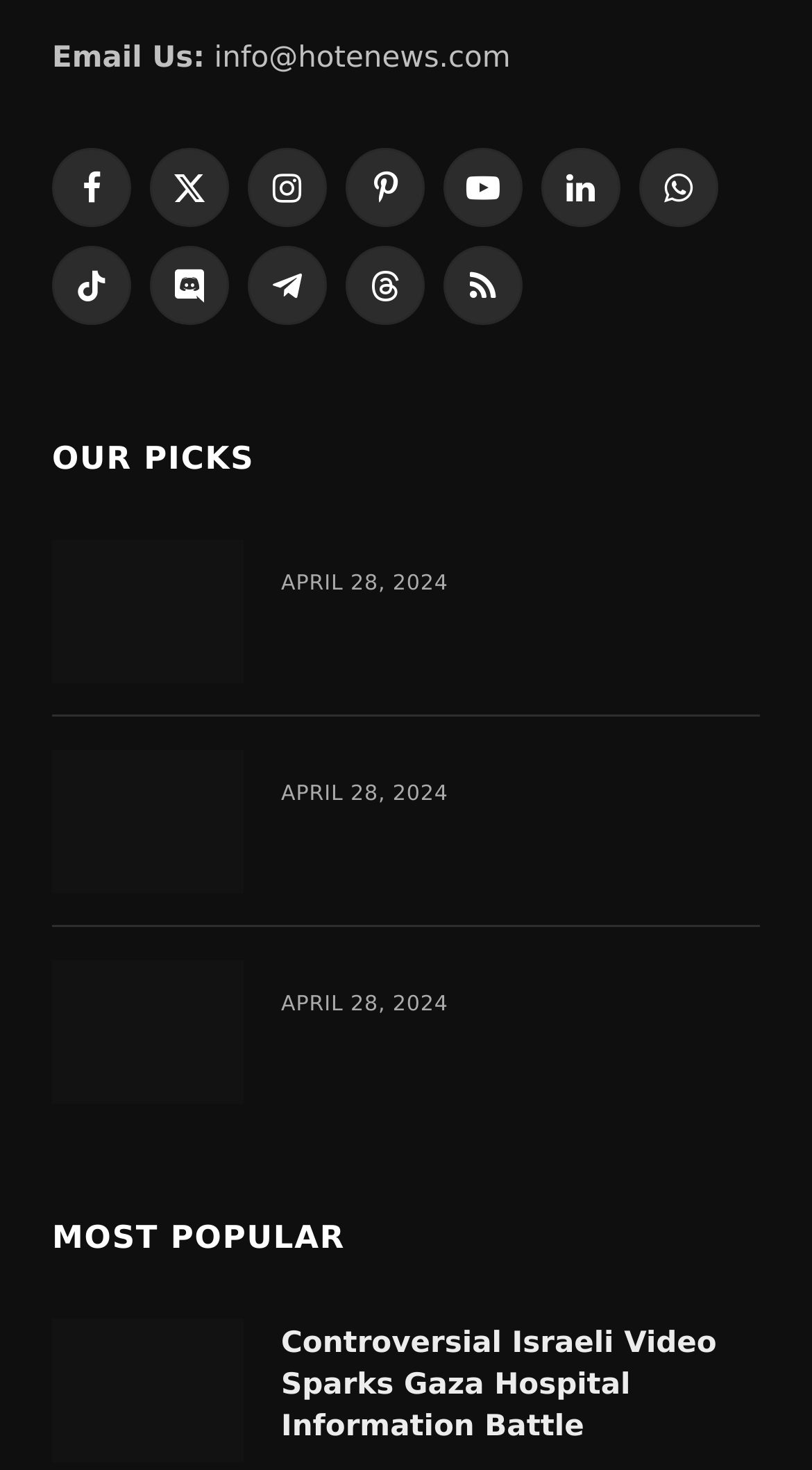Give the bounding box coordinates for the element described by: "X (Twitter)".

[0.185, 0.1, 0.282, 0.154]